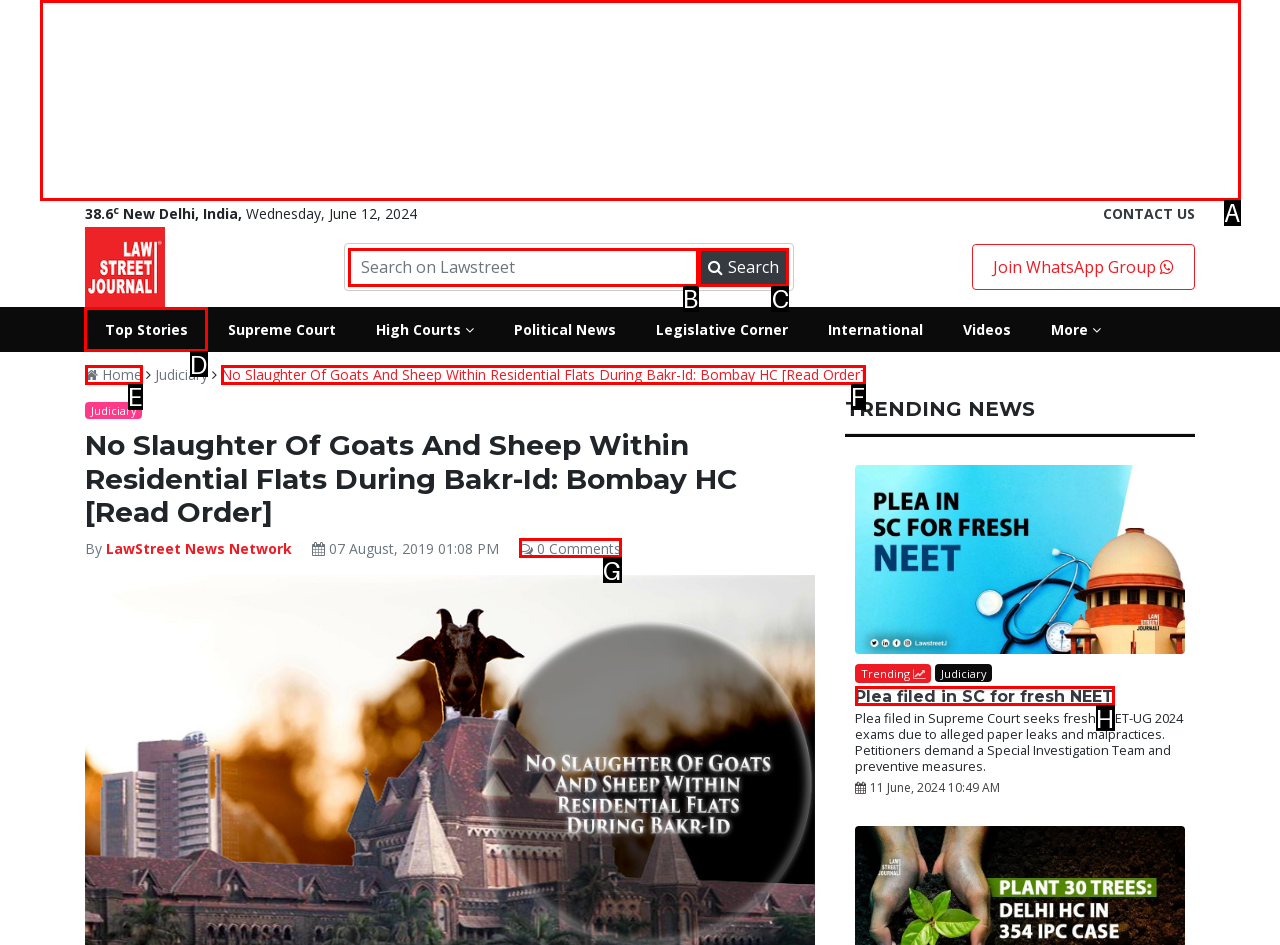Determine which HTML element should be clicked to carry out the following task: View top stories Respond with the letter of the appropriate option.

D